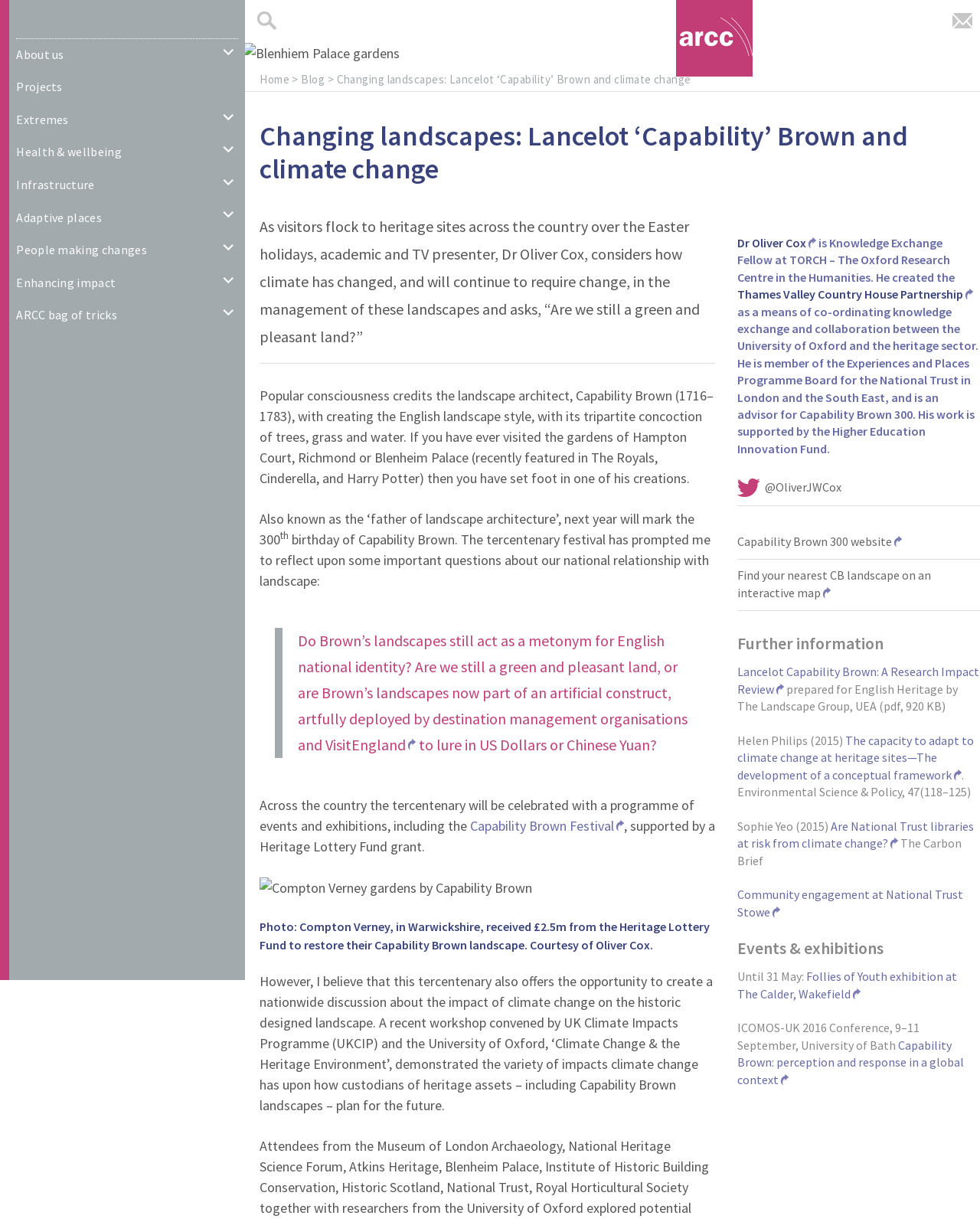What is the text of the first link on the webpage?
Based on the image, provide your answer in one word or phrase.

About us